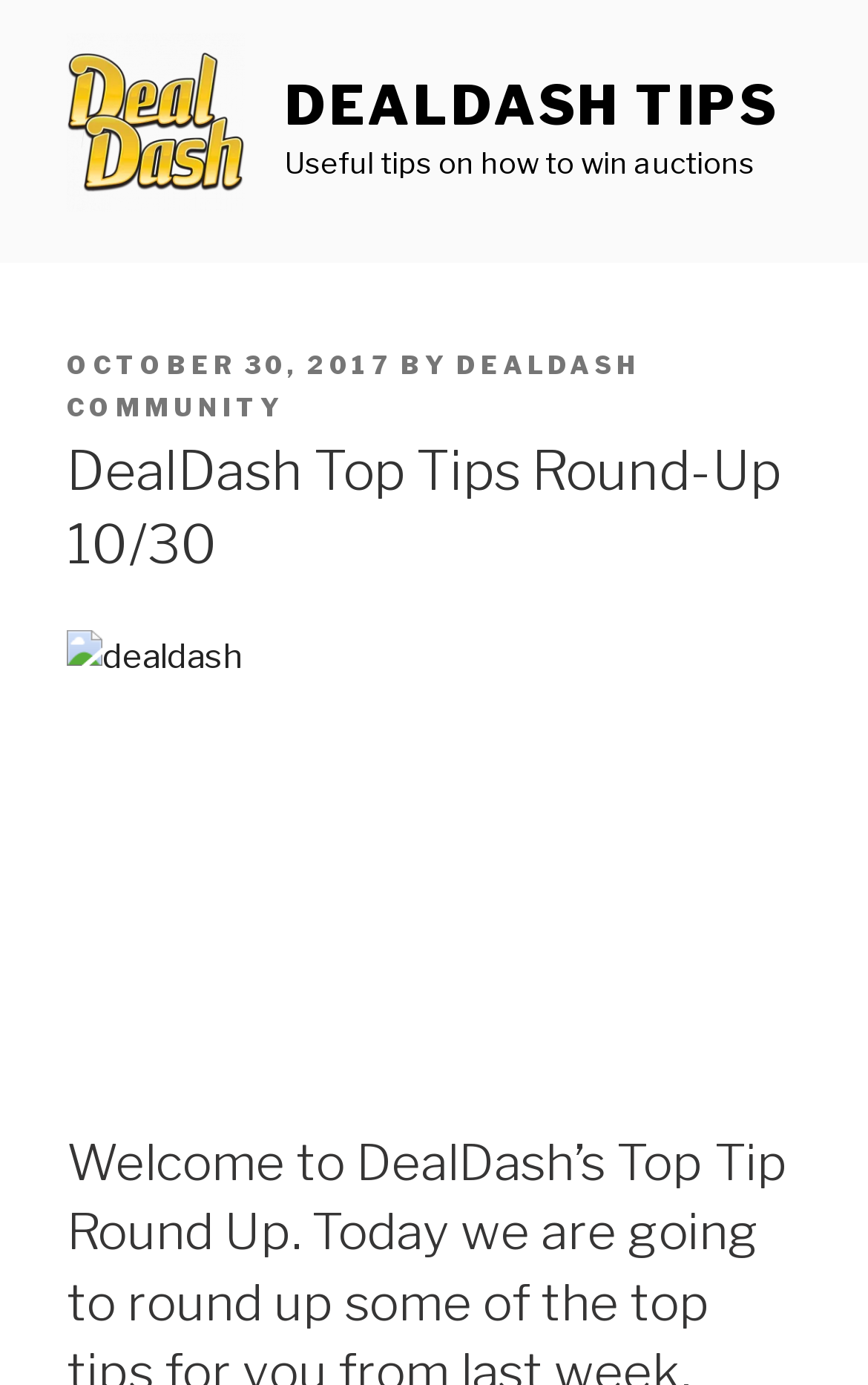Give a one-word or one-phrase response to the question: 
What is the name of the website mentioned?

DealDash